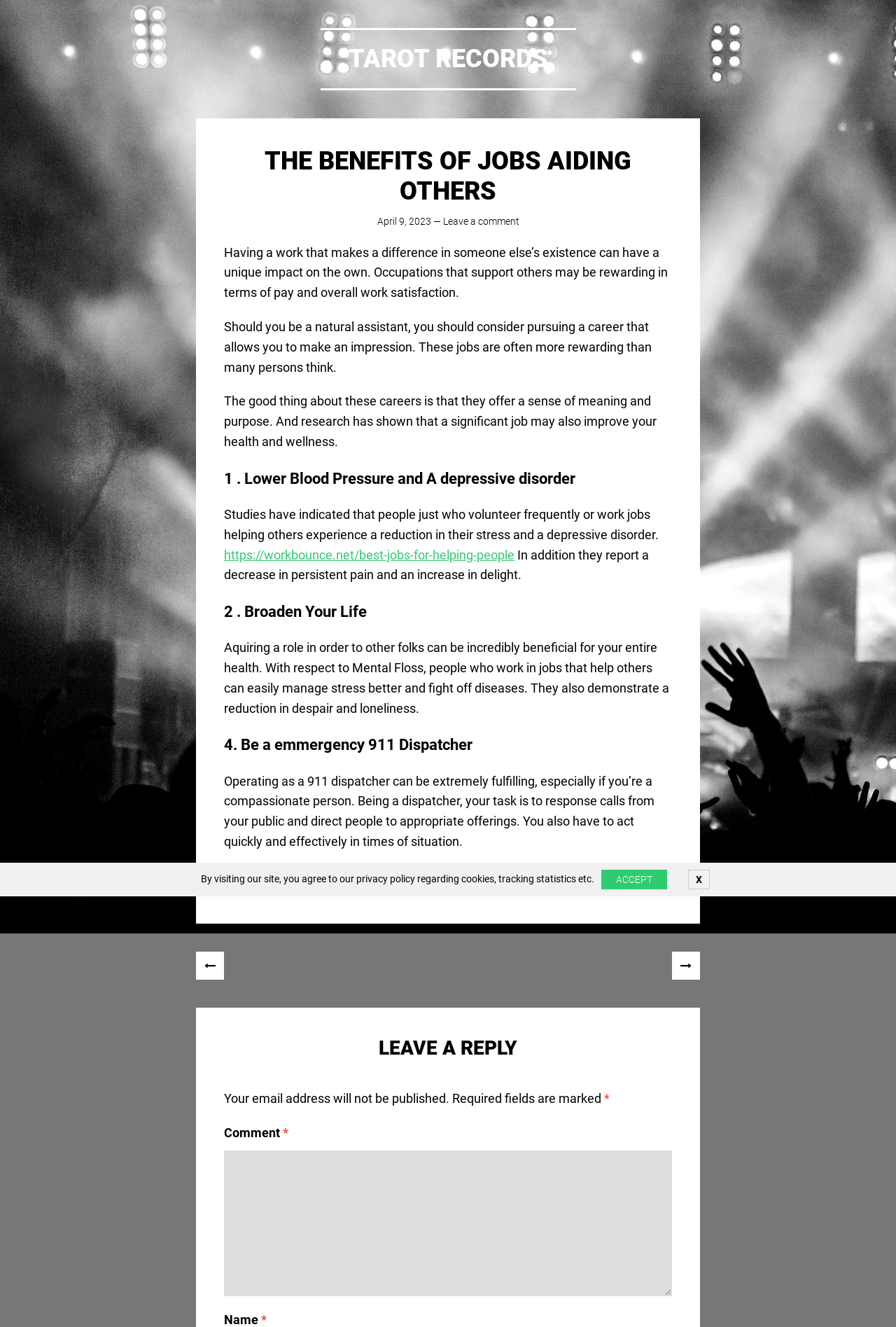Please answer the following question using a single word or phrase: 
What is the role of a 911 dispatcher?

To respond to calls and direct people to appropriate services